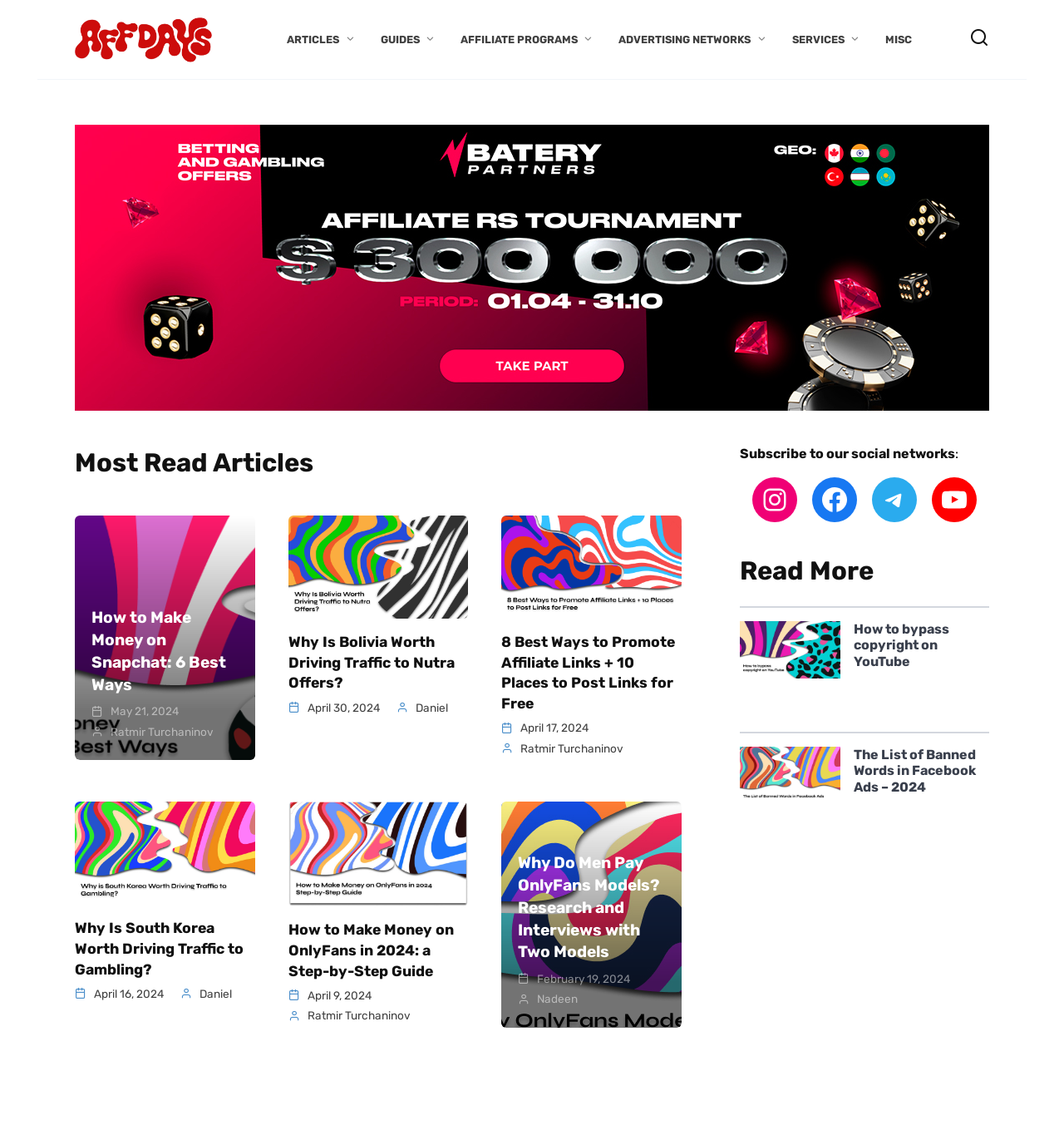Analyze the image and answer the question with as much detail as possible: 
What is the date of the most recent article?

I looked at the dates of the articles and found that the most recent one is 'How to Make Money on Snapchat: 6 Best Ways' with a date of May 21, 2024.